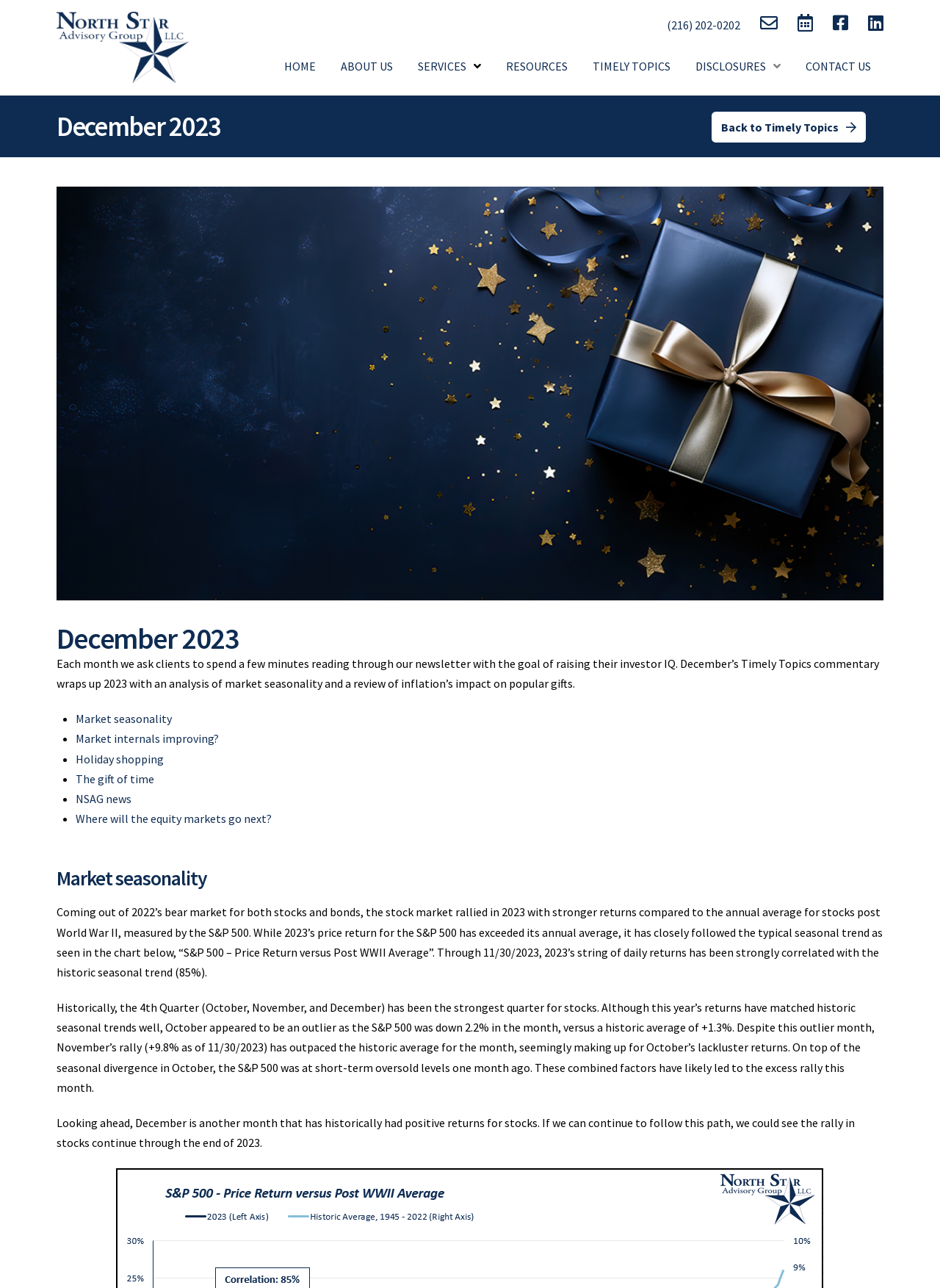Find the bounding box coordinates for the area that must be clicked to perform this action: "Click the Back to Timely Topics link".

[0.757, 0.086, 0.921, 0.11]